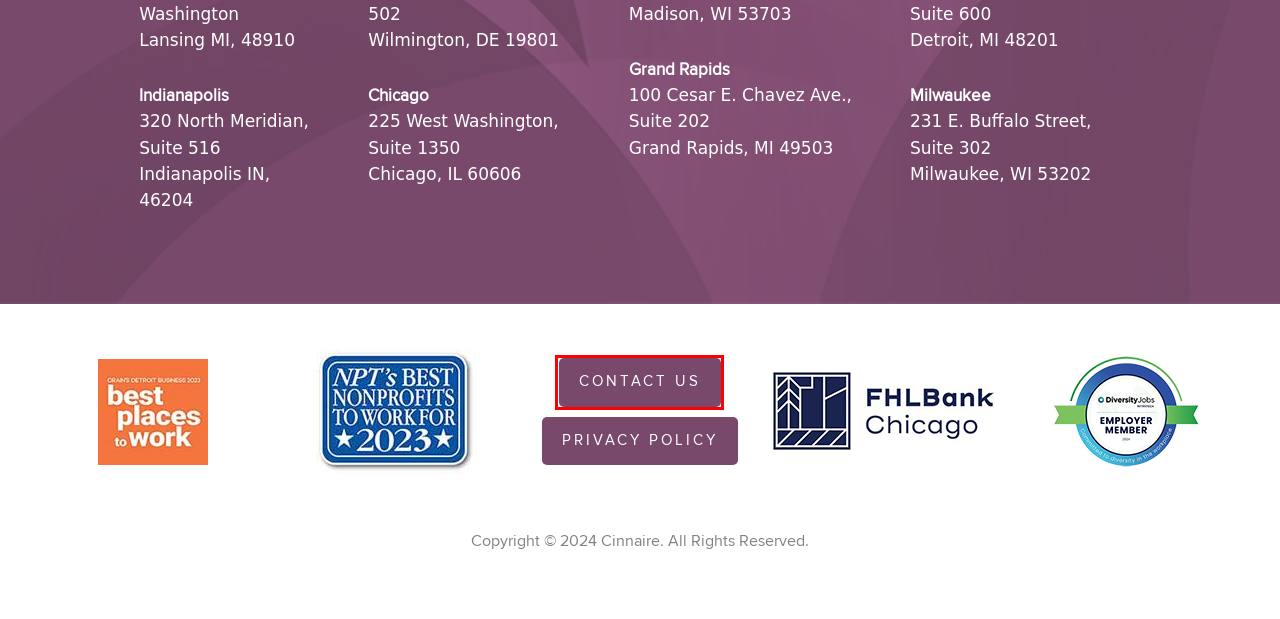You are provided a screenshot of a webpage featuring a red bounding box around a UI element. Choose the webpage description that most accurately represents the new webpage after clicking the element within the red bounding box. Here are the candidates:
A. Cinnaire Solutions - Cinnaire - Advancing Communities
B. Cinnaire - Advancing Communities
C. Cinnaire Named One of 2023 Best Nonprofits to Work For  - Cinnaire - Advancing Communities
D. Lending Products - Cinnaire - Advancing Communities
E. About Cinnaire - Cinnaire - Advancing Communities
F. Investors - Cinnaire - Advancing Communities
G. Privacy Policy - Cinnaire - Advancing Communities
H. Contact - Cinnaire - Advancing Communities

H